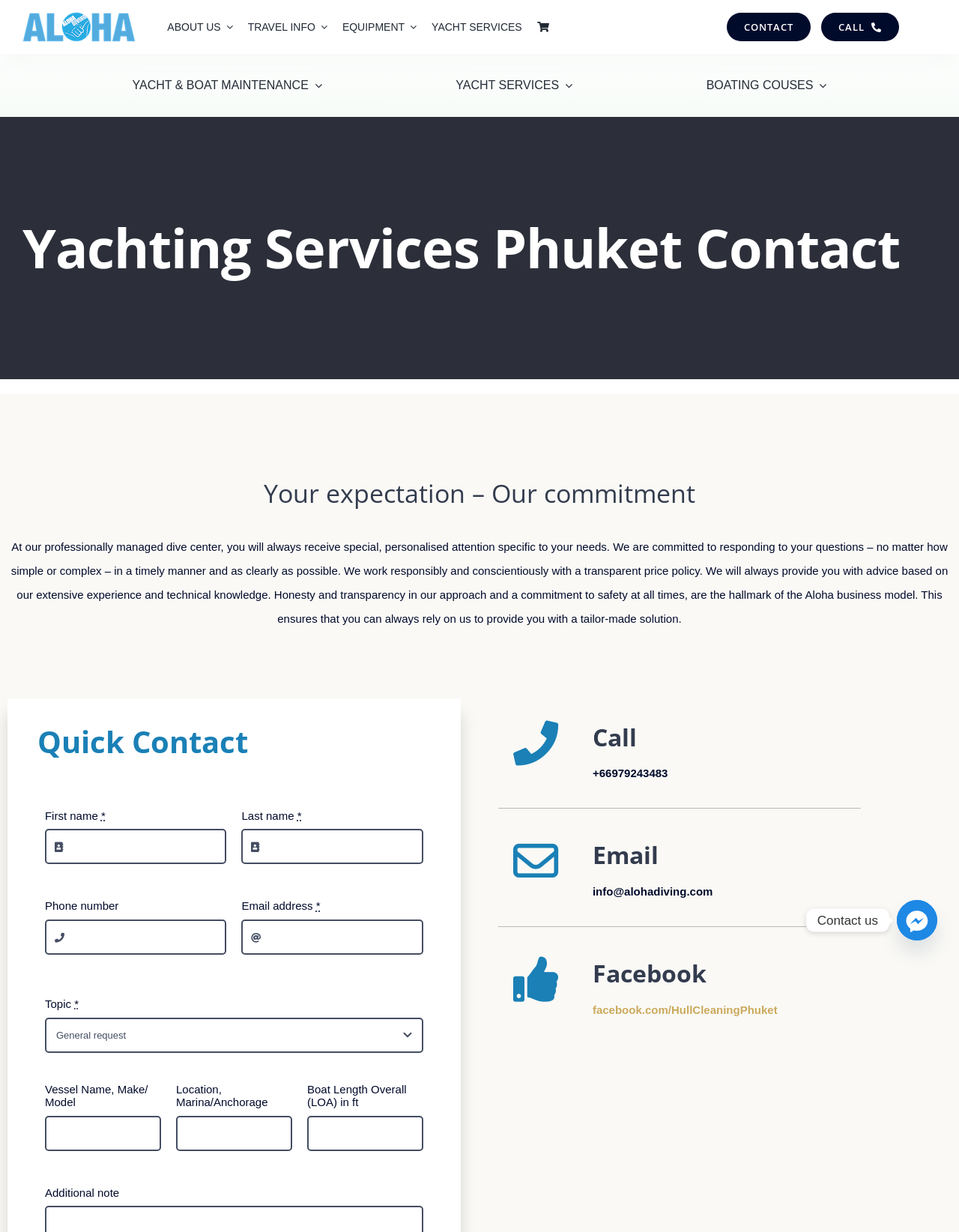Observe the image and answer the following question in detail: What is the phone number to call?

The phone number is mentioned in the 'Call' section at the bottom right corner of the webpage, which is '+66979243483'.